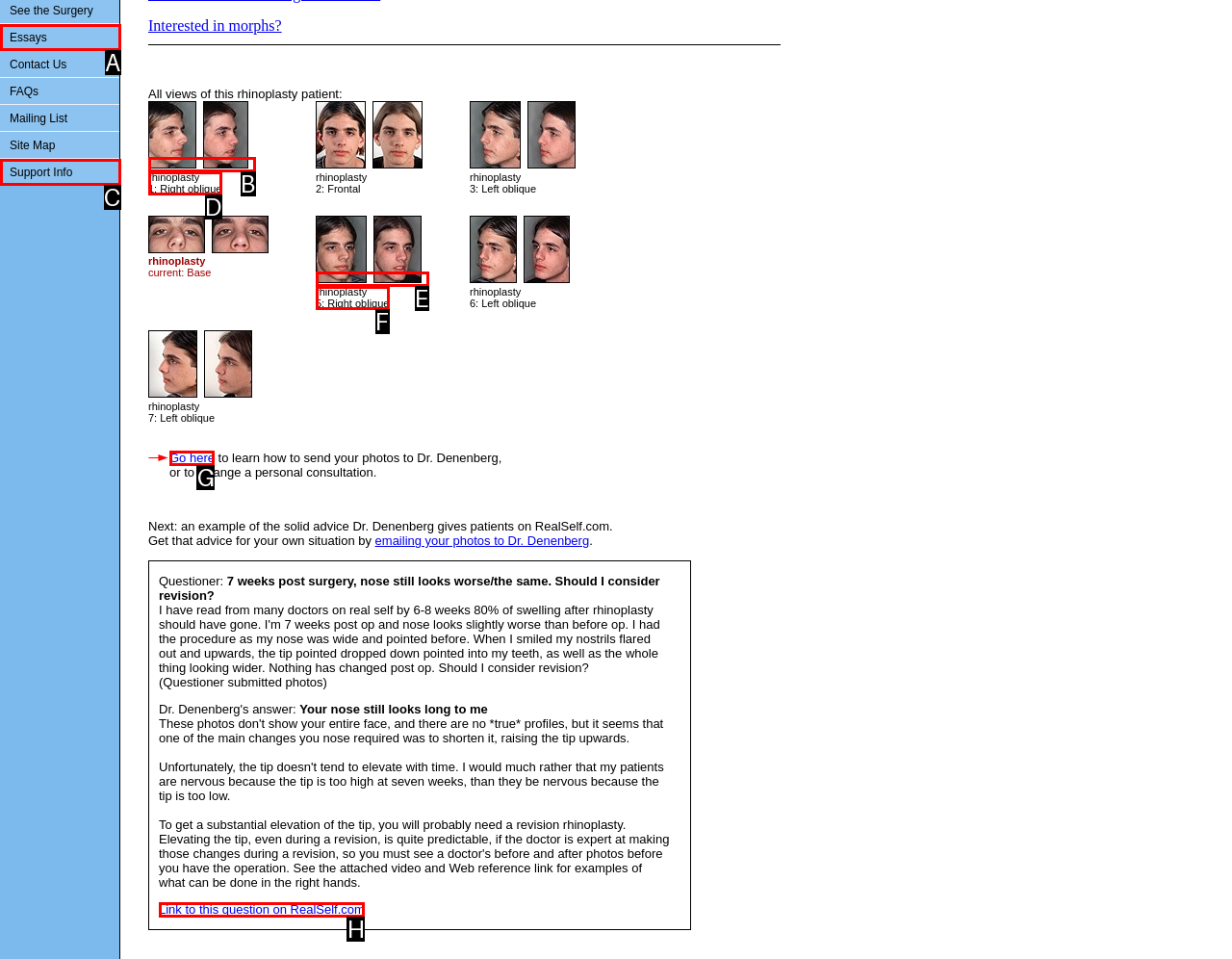Identify the letter corresponding to the UI element that matches this description: Essays
Answer using only the letter from the provided options.

A